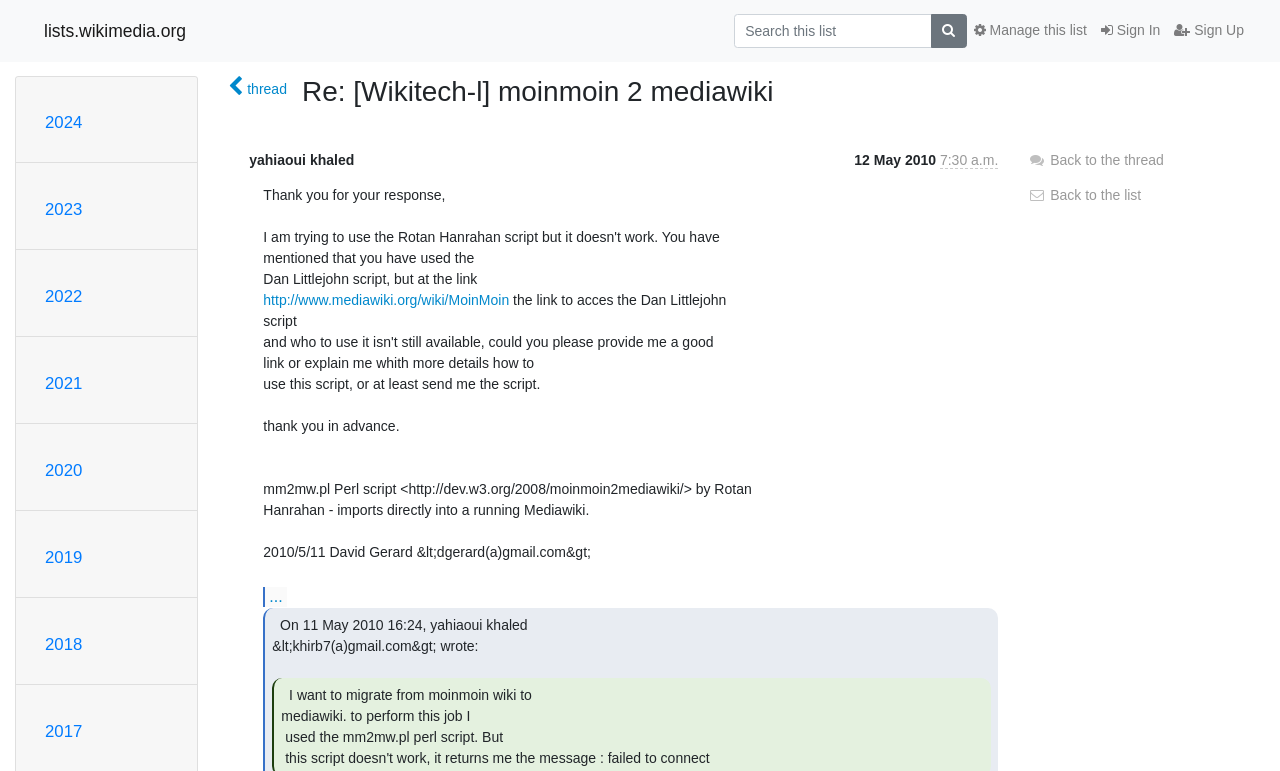Determine the bounding box coordinates of the clickable element to complete this instruction: "Read about GENE EDITING WITH CRISPR". Provide the coordinates in the format of four float numbers between 0 and 1, [left, top, right, bottom].

None